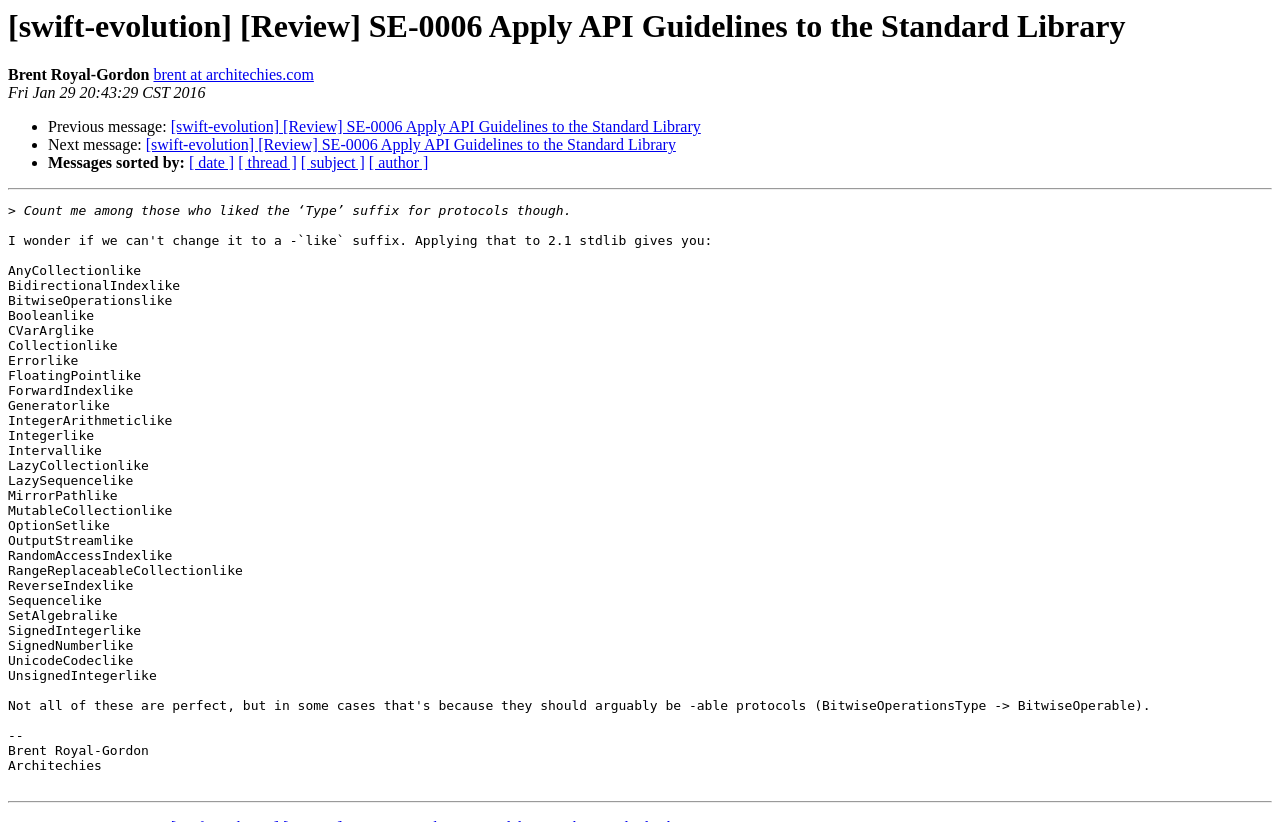How many separators are on this webpage?
Respond to the question with a single word or phrase according to the image.

2